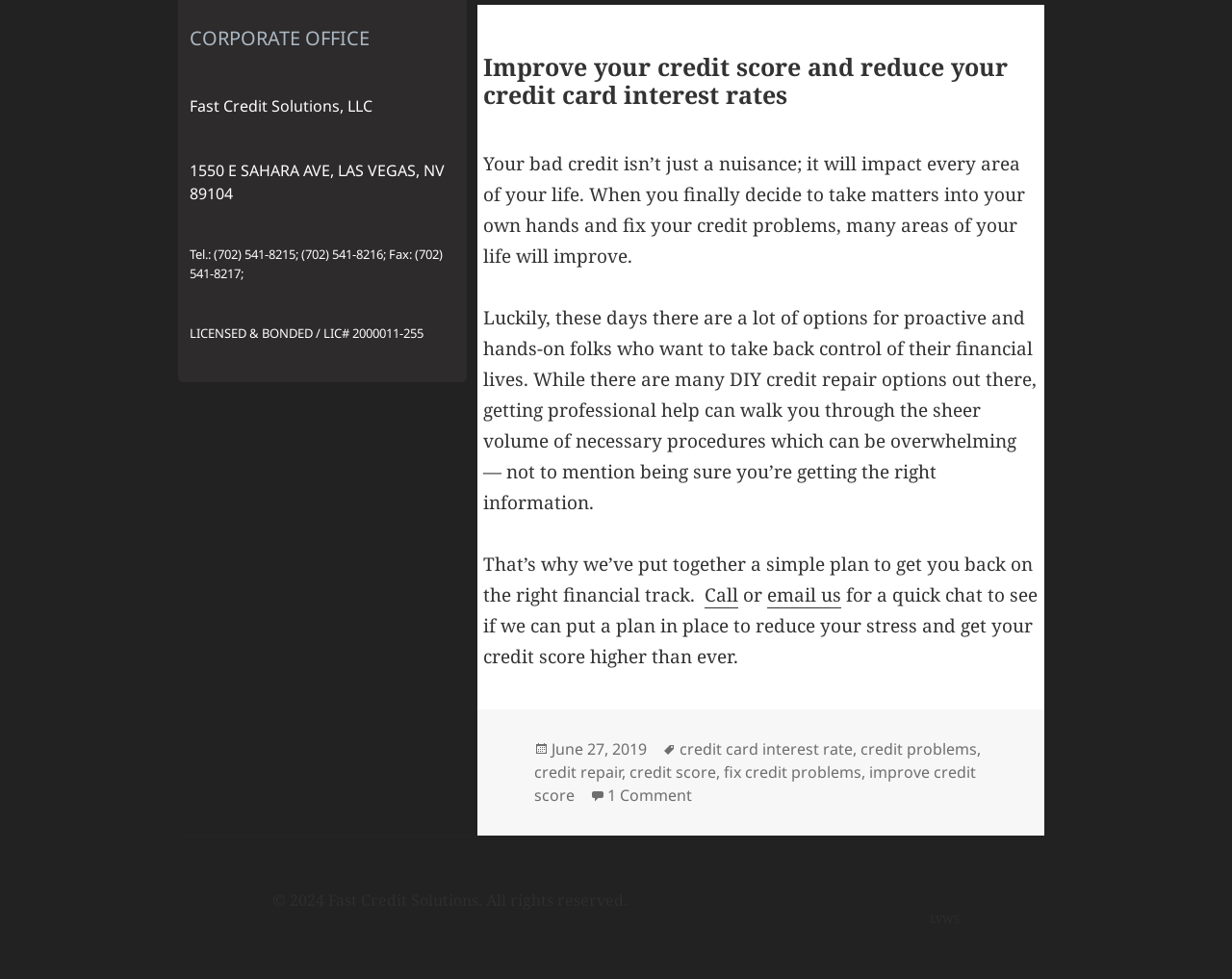Show the bounding box coordinates for the element that needs to be clicked to execute the following instruction: "View the post from June 27, 2019". Provide the coordinates in the form of four float numbers between 0 and 1, i.e., [left, top, right, bottom].

[0.448, 0.755, 0.525, 0.777]